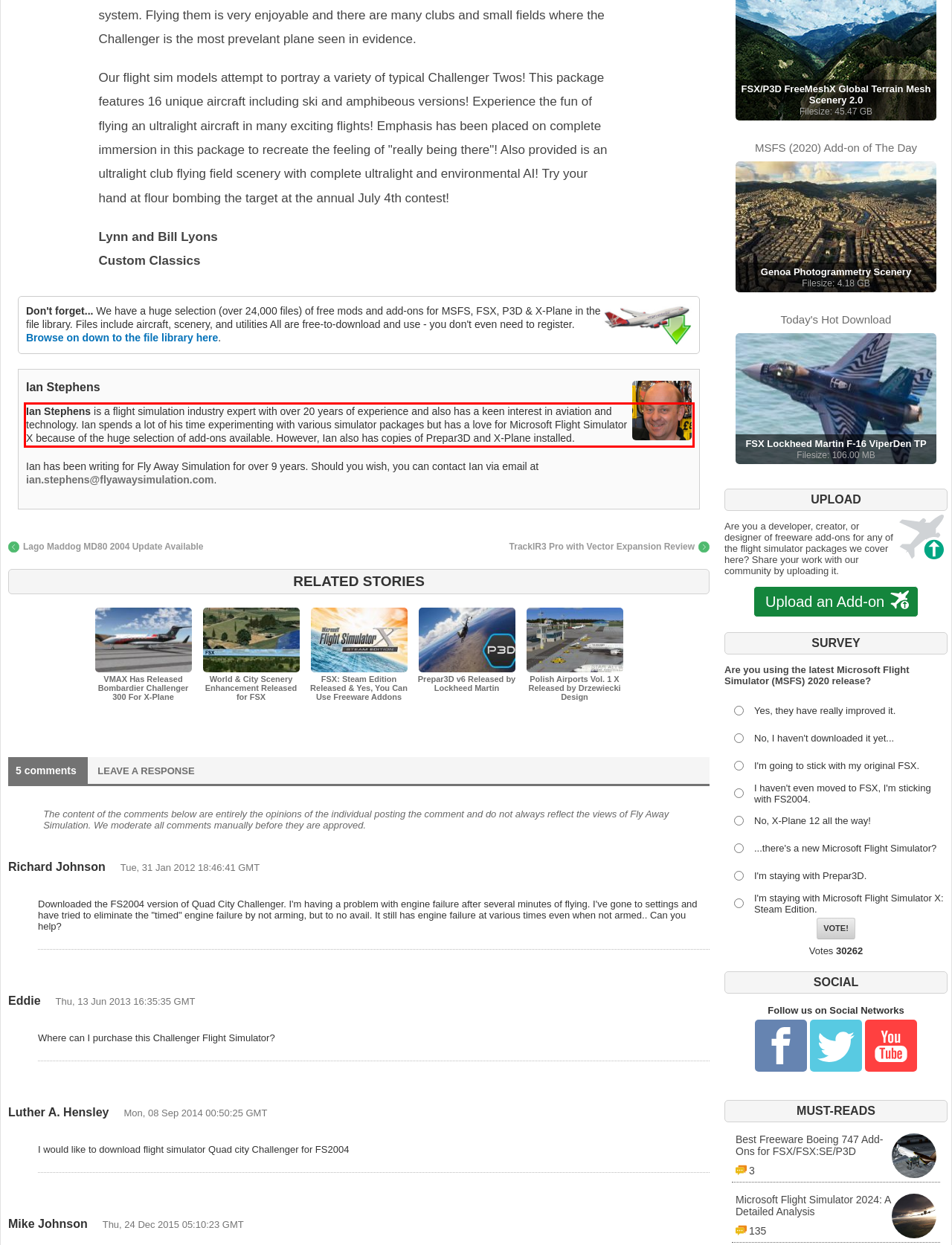Given a screenshot of a webpage containing a red rectangle bounding box, extract and provide the text content found within the red bounding box.

Ian Stephens is a flight simulation industry expert with over 20 years of experience and also has a keen interest in aviation and technology. Ian spends a lot of his time experimenting with various simulator packages but has a love for Microsoft Flight Simulator X because of the huge selection of add-ons available. However, Ian also has copies of Prepar3D and X-Plane installed.